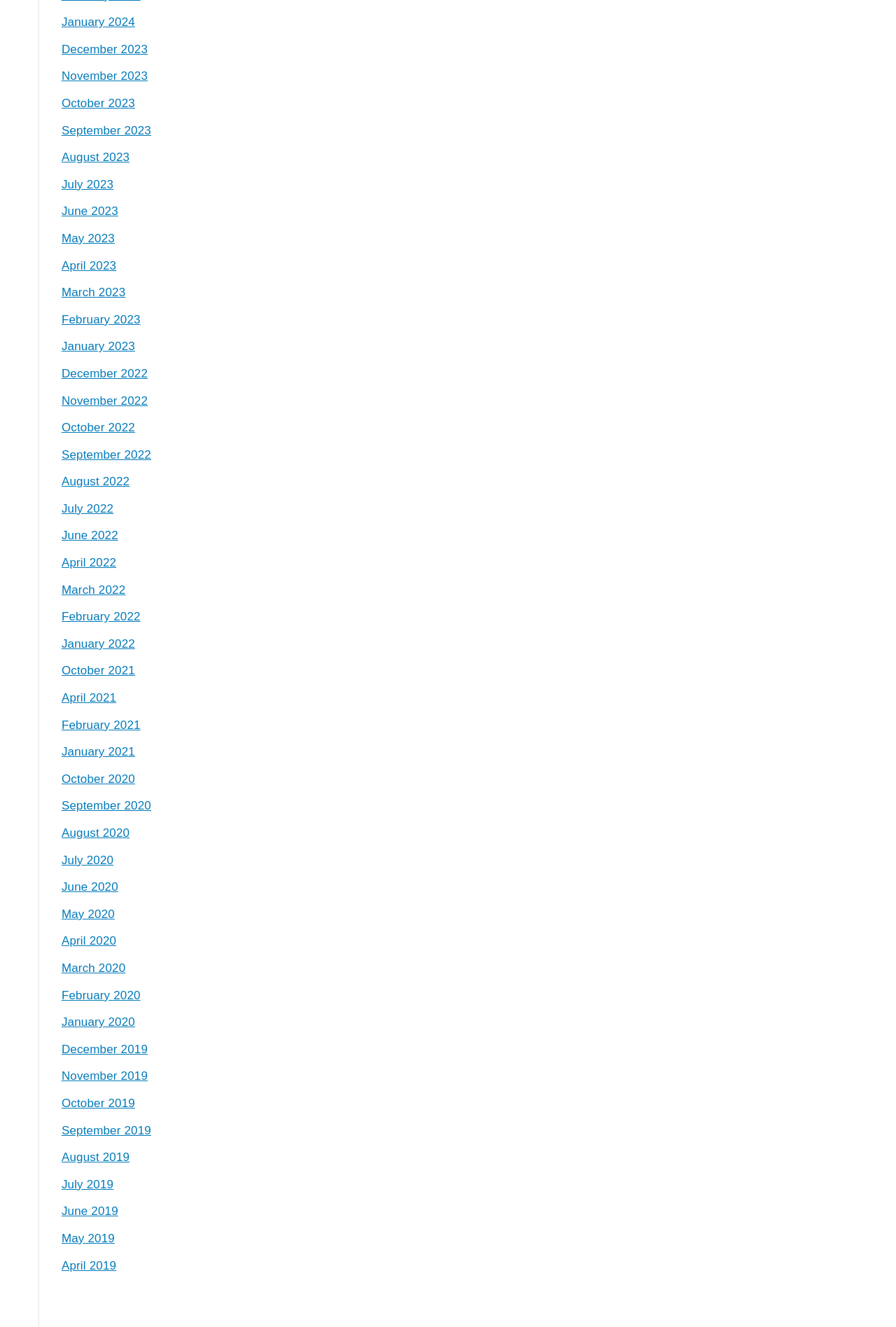What is the vertical position of the link 'June 2022'?
Please use the visual content to give a single word or phrase answer.

Above 'July 2022'